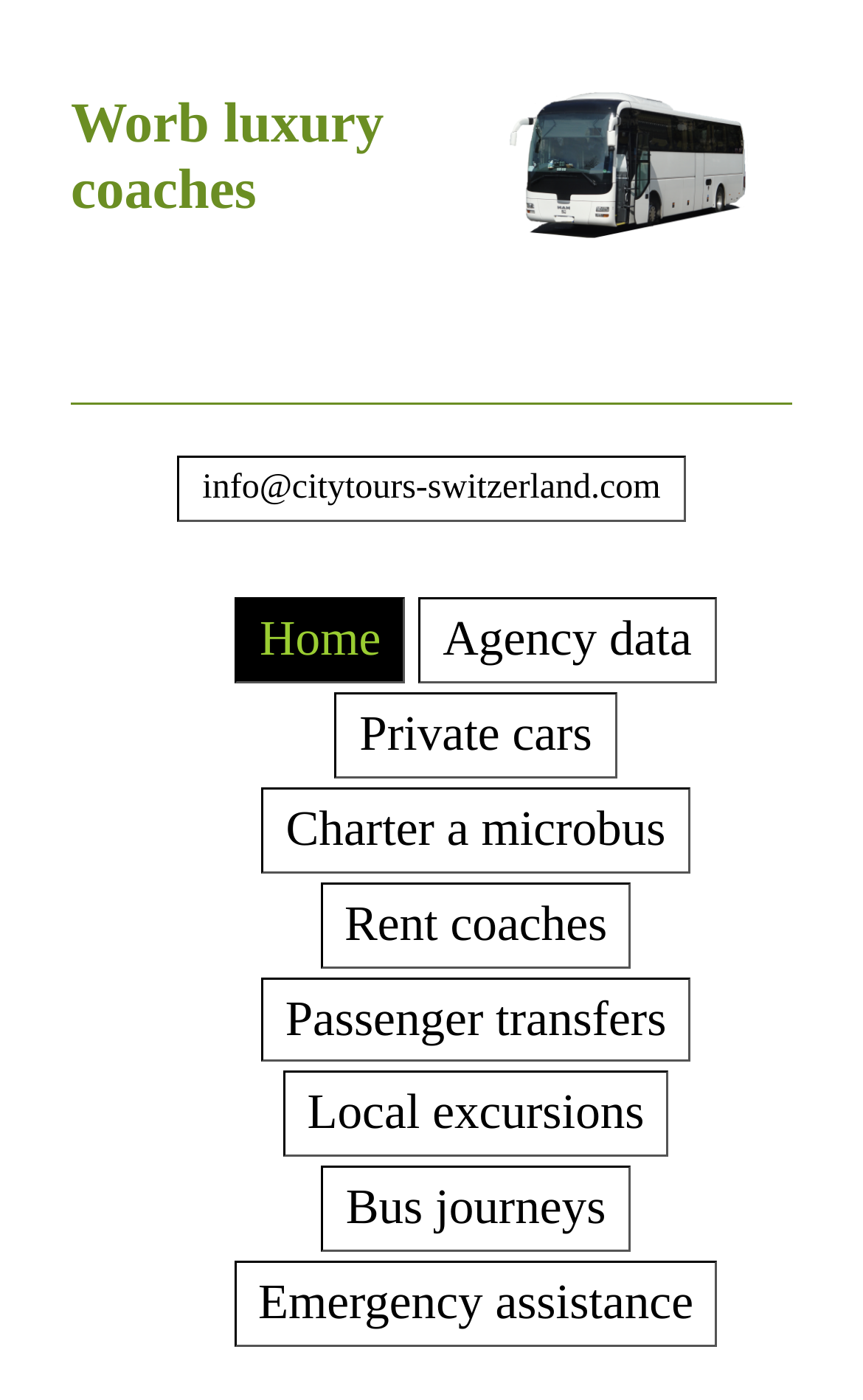Please answer the following question using a single word or phrase: 
Is there a section for agency data?

Yes